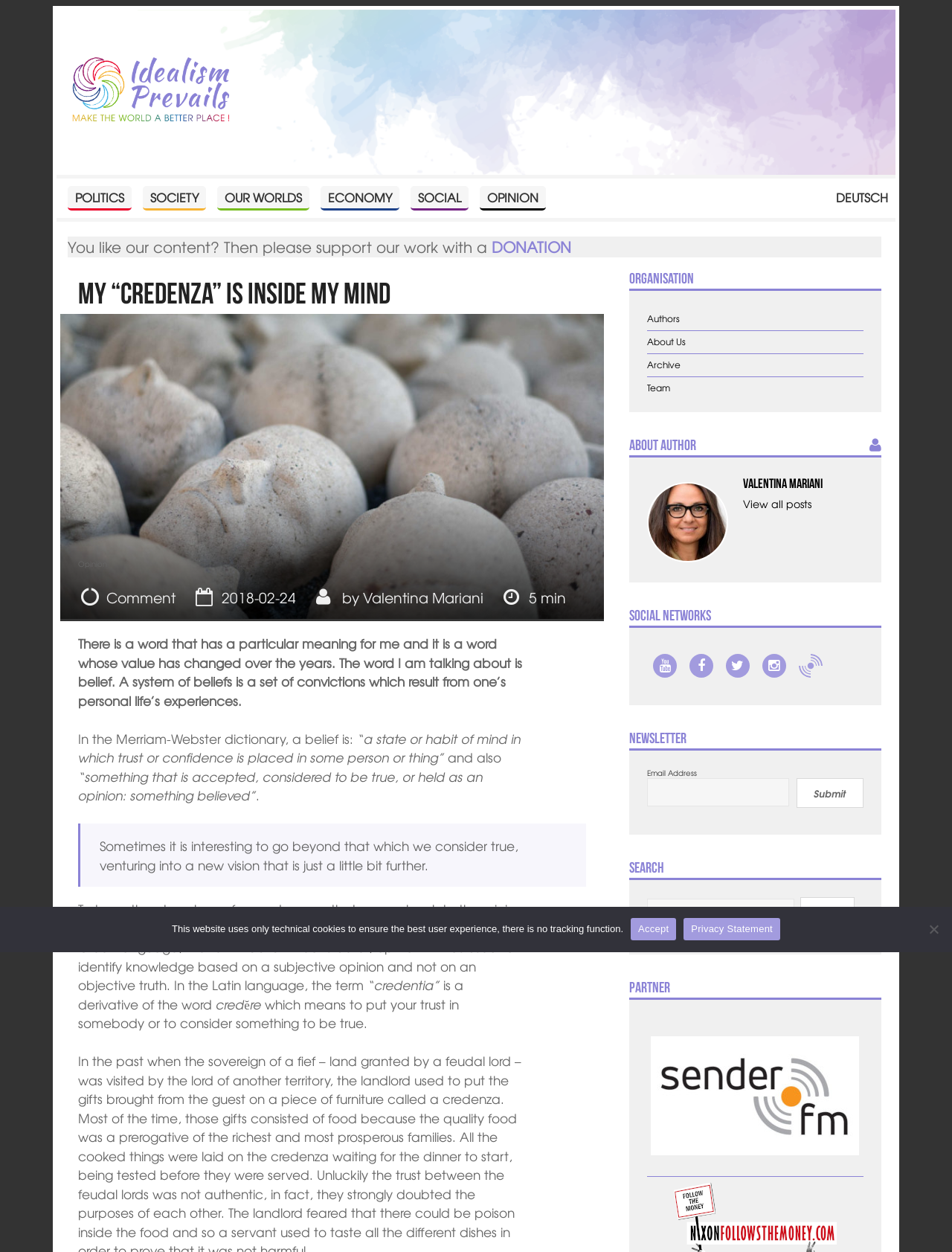Create a detailed description of the webpage's content and layout.

This webpage is an opinion article titled "My “Credenza” is Inside My Mind - Idealism Prevails". At the top, there is a navigation menu with links to "Home", "POLITICS", "SOCIETY", "OUR WORLDS", "ECONOMY", "SOCIAL", "OPINION", and "DEUTSCH". Below the navigation menu, there is a call-to-action to support the website's work with a donation.

The main content of the article is divided into several sections. The first section has a heading "My “Credenza” is Inside My Mind" and features an image of a sculpture. The article discusses the concept of belief and its evolution over time. The text is accompanied by quotes from the Merriam-Webster dictionary.

In the middle of the page, there are several sections with headings "Organisation", "About Author", "Valentina Mariani", and "Social Networks". These sections provide information about the author, the website's team, and links to social media platforms.

Towards the bottom of the page, there are sections for "Newsletter", "Search", and "Partner". The newsletter section allows users to enter their email address to receive updates. The search section has a search bar where users can search for specific content. The partner section features a link to a partner website, Sender.fm.

At the very bottom of the page, there is a cookie notice dialog that informs users about the website's use of technical cookies to ensure the best user experience. The dialog has links to accept the cookies and to view the privacy statement.